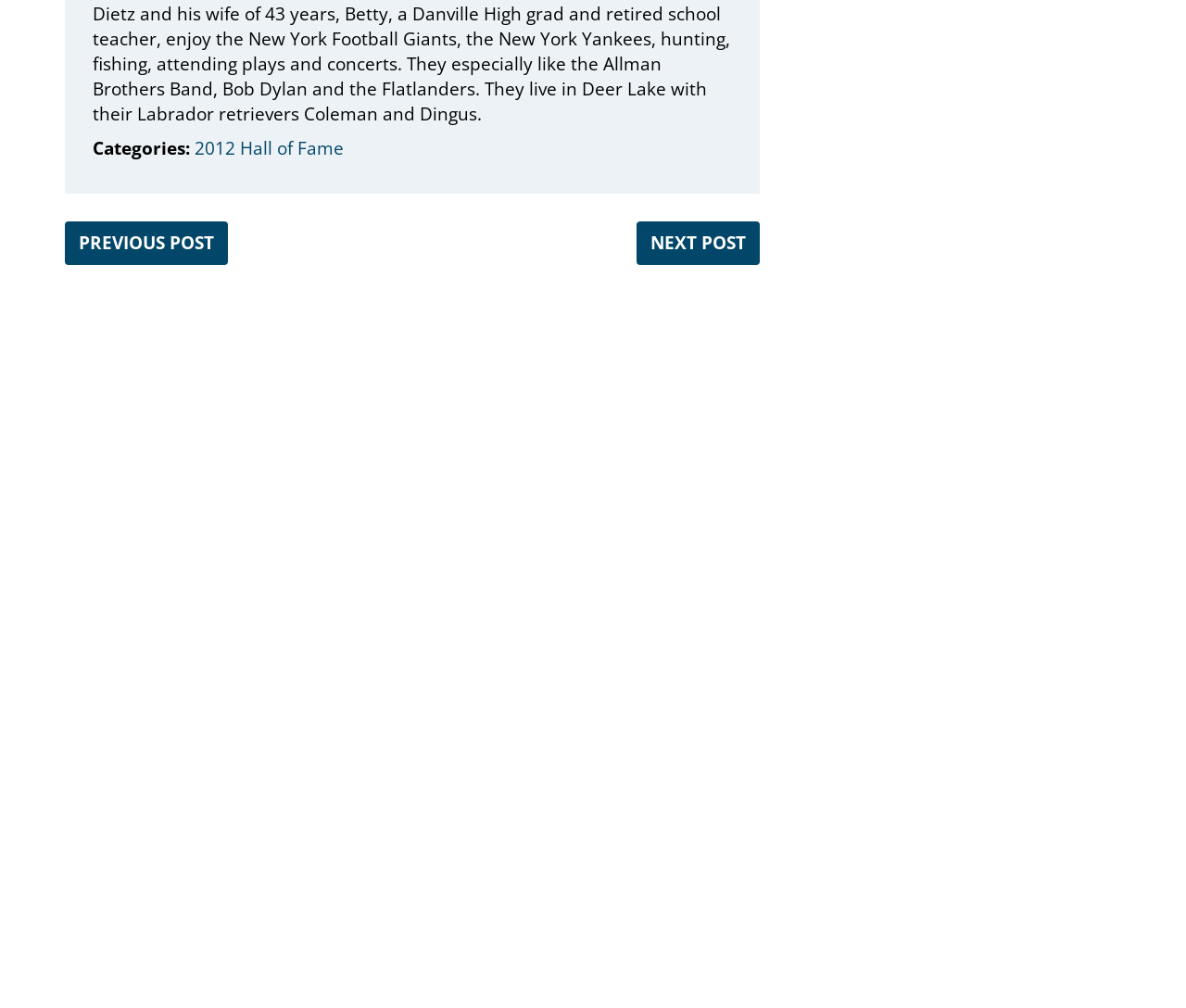Please identify the bounding box coordinates of the clickable area that will fulfill the following instruction: "Visit the 'NEXT POST' page". The coordinates should be in the format of four float numbers between 0 and 1, i.e., [left, top, right, bottom].

[0.548, 0.229, 0.629, 0.253]